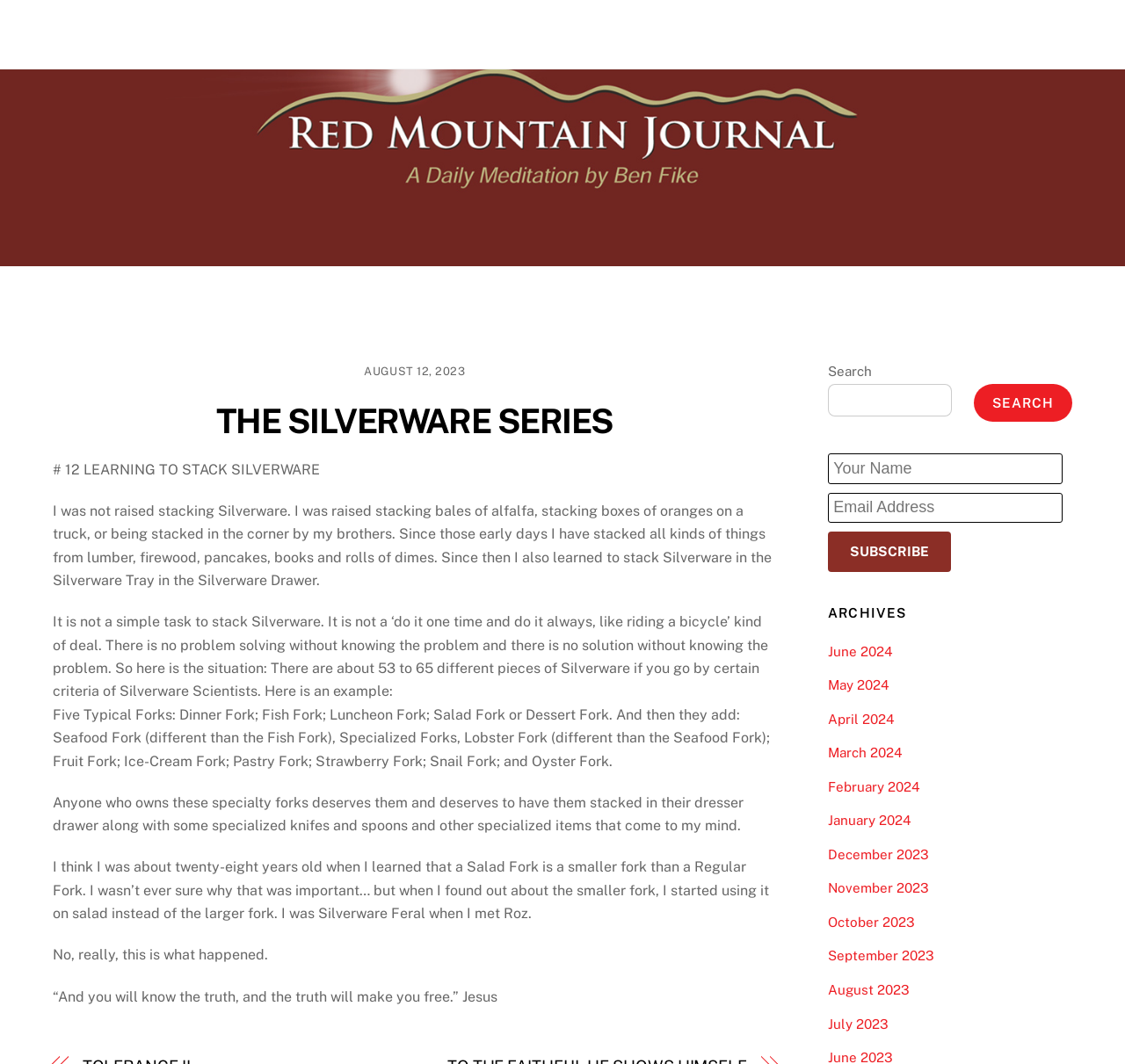What is the function of the 'SUBSCRIBE' link?
Answer the question with a single word or phrase by looking at the picture.

To subscribe to the website